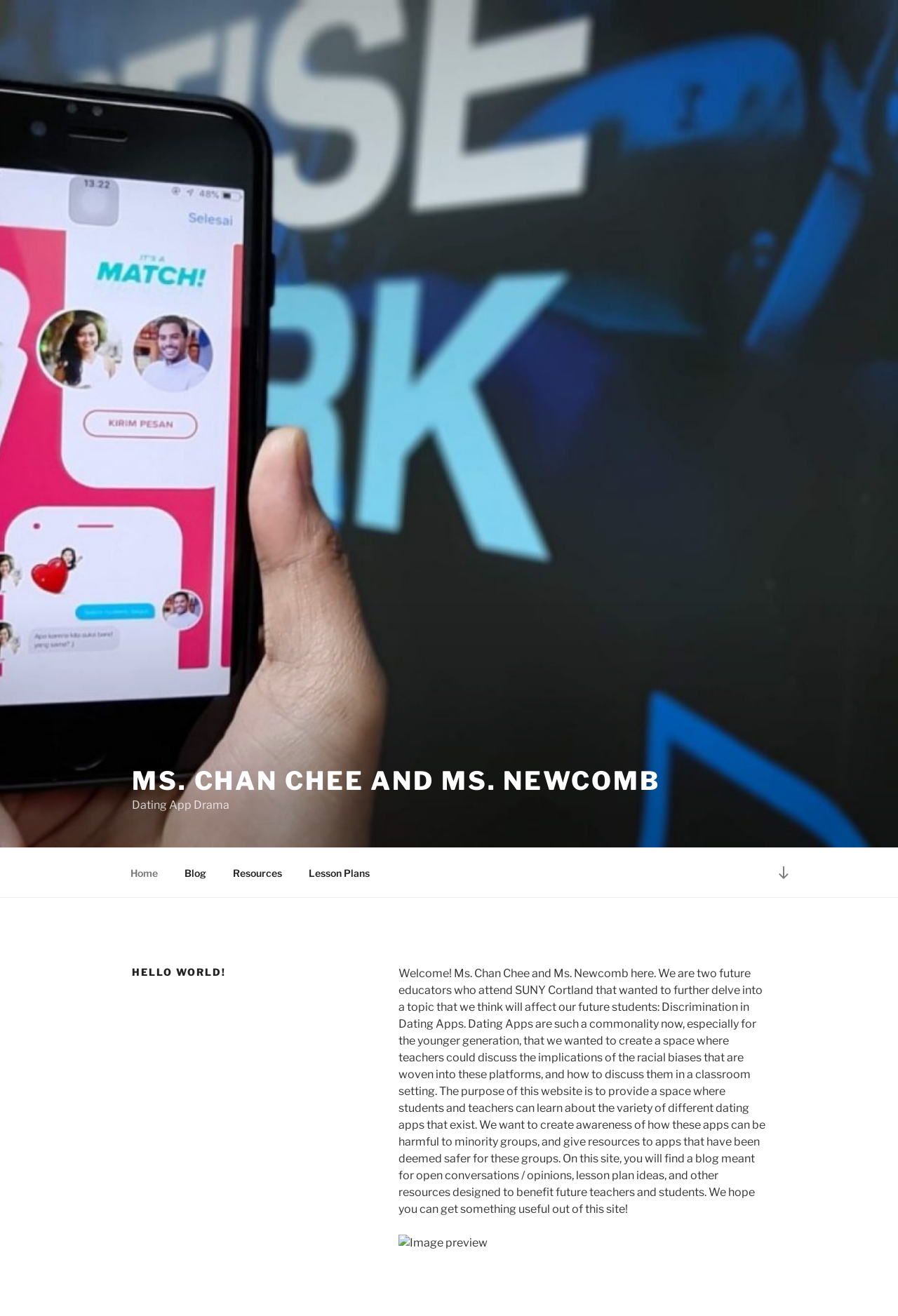Determine the bounding box for the UI element as described: "Resources". The coordinates should be represented as four float numbers between 0 and 1, formatted as [left, top, right, bottom].

[0.245, 0.65, 0.327, 0.676]